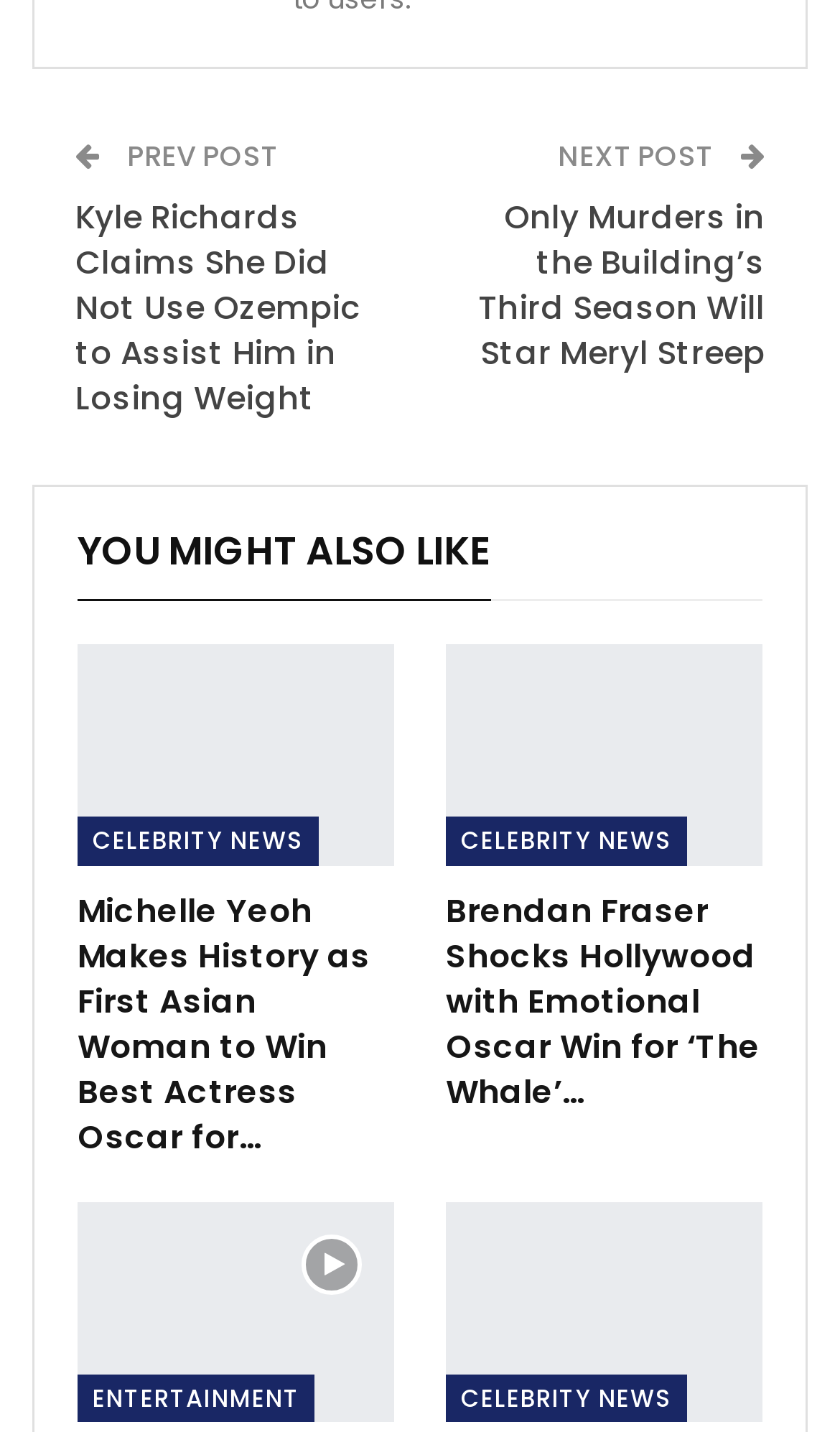Find and indicate the bounding box coordinates of the region you should select to follow the given instruction: "Click the ELEMENTS link".

None